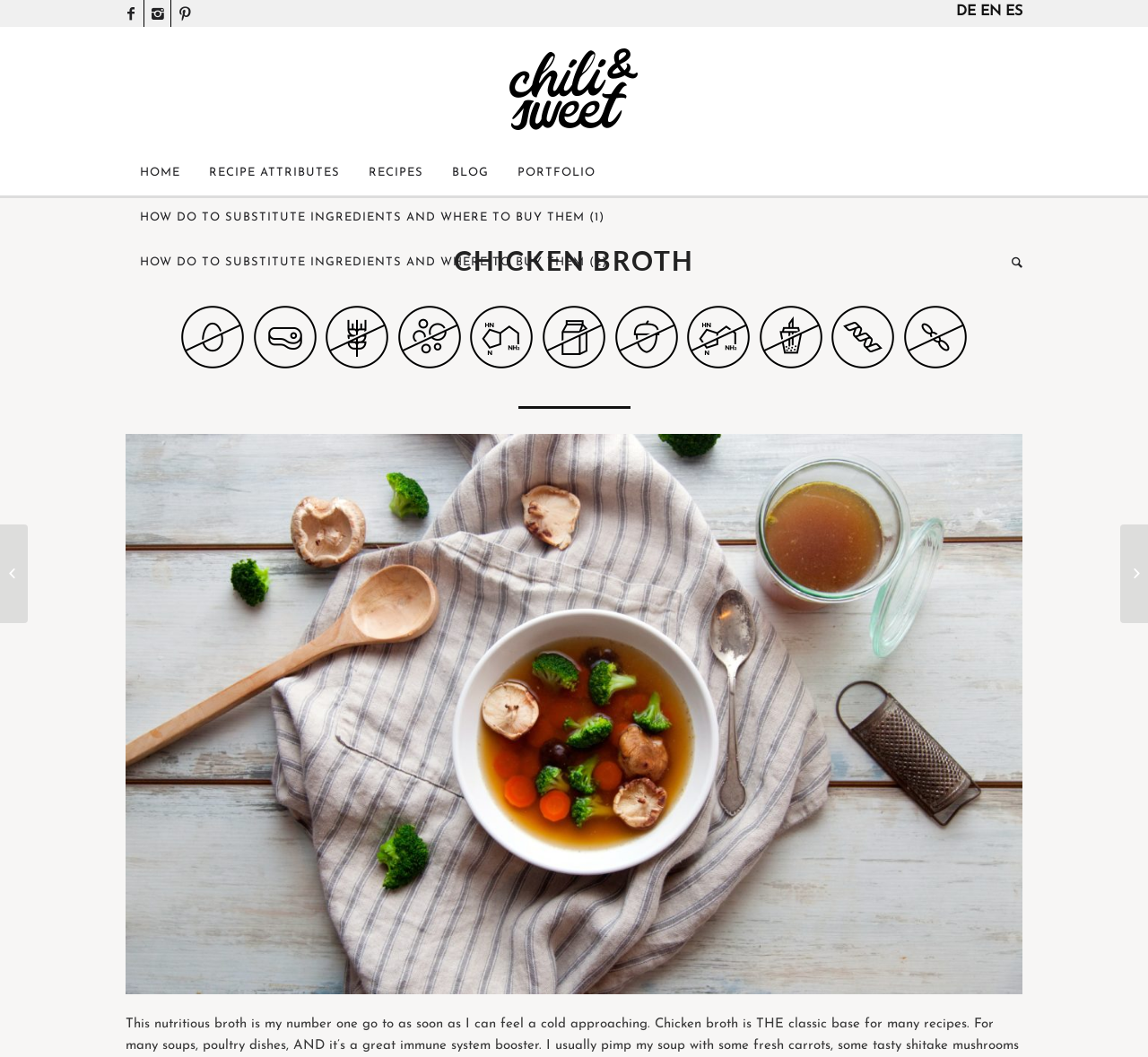Please determine the bounding box of the UI element that matches this description: Coconut Energy Balls. The coordinates should be given as (top-left x, top-left y, bottom-right x, bottom-right y), with all values between 0 and 1.

[0.976, 0.496, 1.0, 0.589]